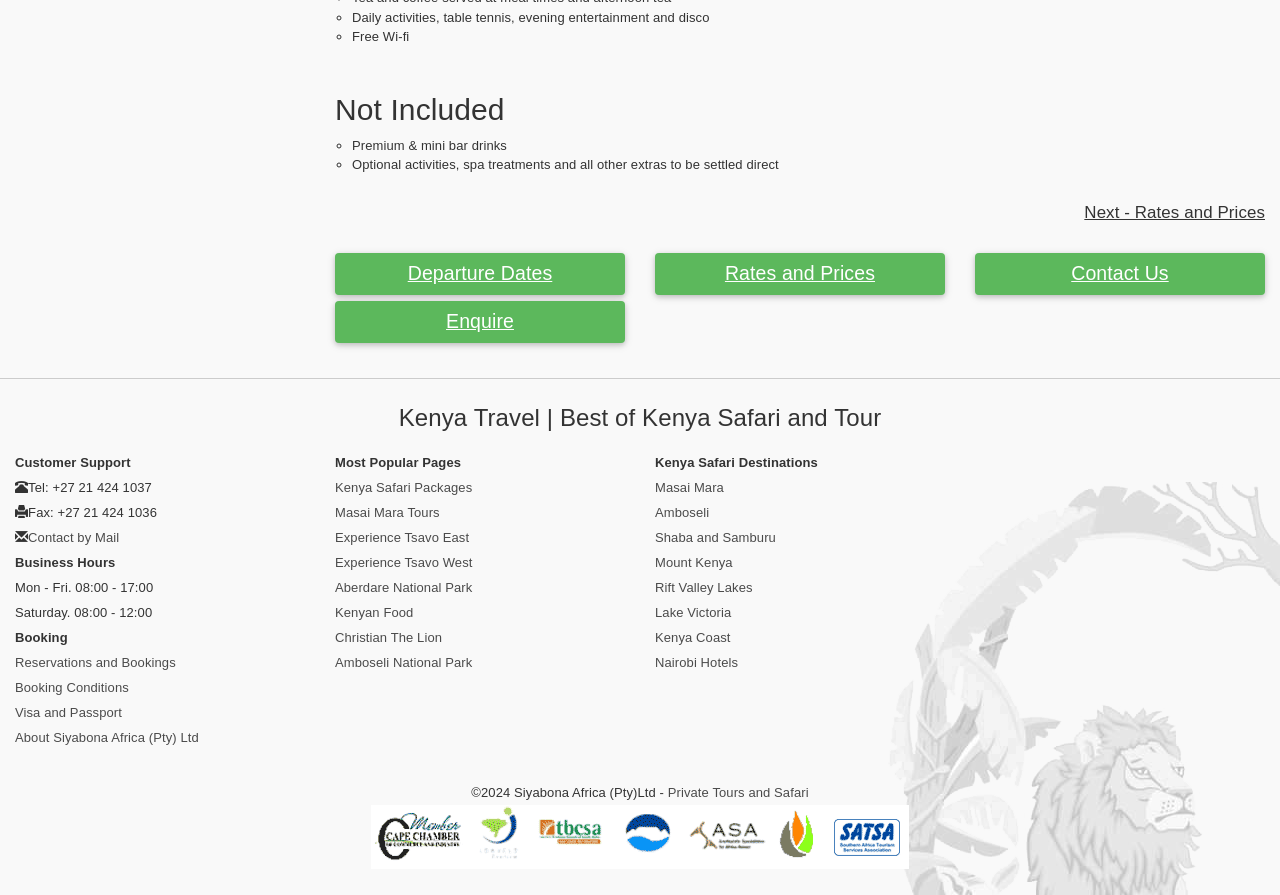What is the company name mentioned on this website?
Refer to the image and give a detailed response to the question.

I found the company name 'Siyabona Africa (Pty) Ltd' mentioned at the bottom of the webpage, along with a copyright notice.